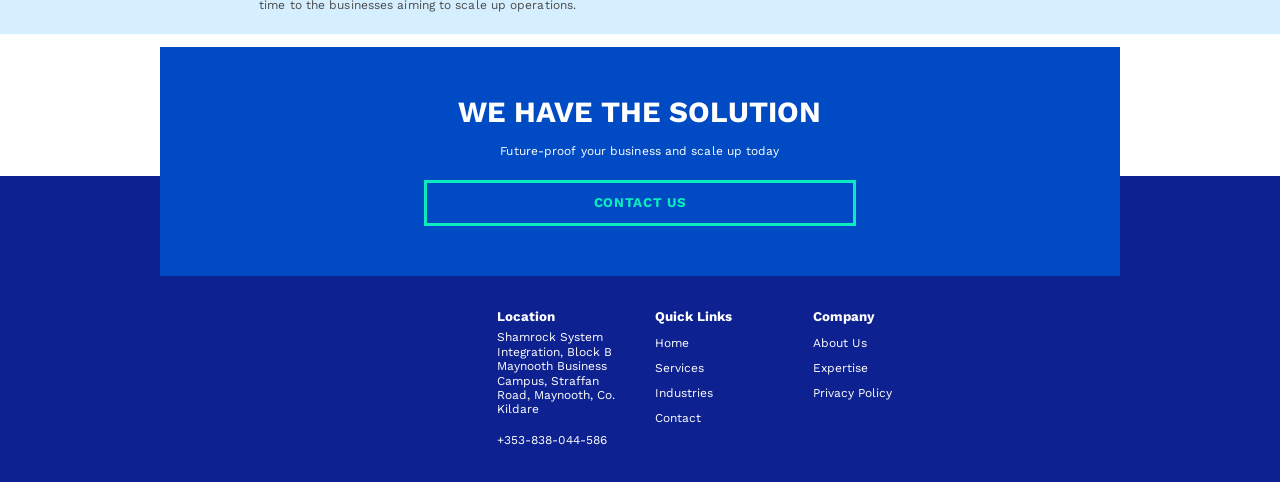How many quick links are available?
Give a detailed response to the question by analyzing the screenshot.

I counted the number of links under the 'Quick Links' heading. There are four links: 'Home', 'Services', 'Industries', and 'Contact'.